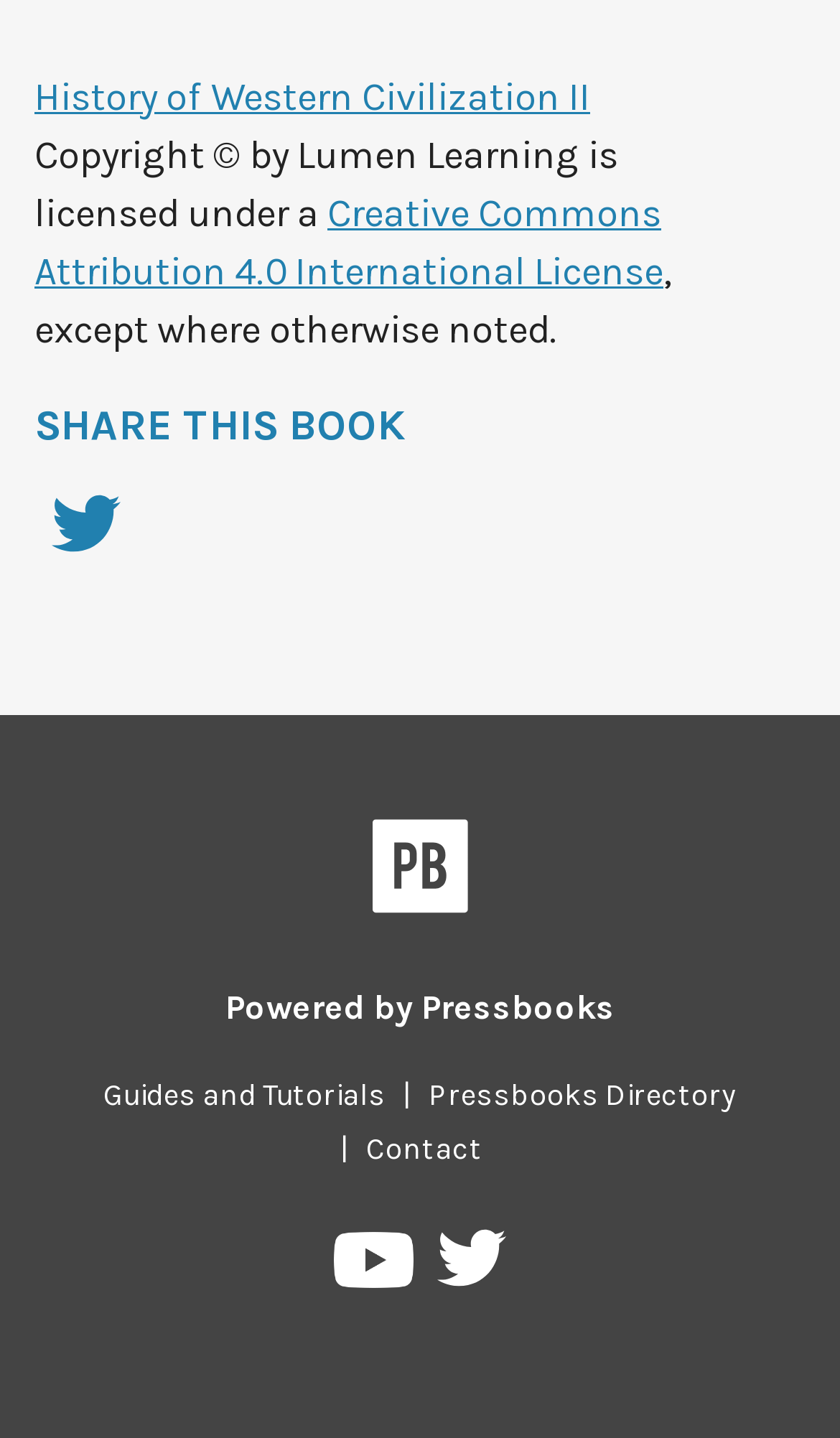What is the license type?
Look at the image and respond to the question as thoroughly as possible.

The license type can be found in the link element with the text 'Creative Commons Attribution 4.0 International License' which is located at the top of the webpage, describing the terms of use for the content.